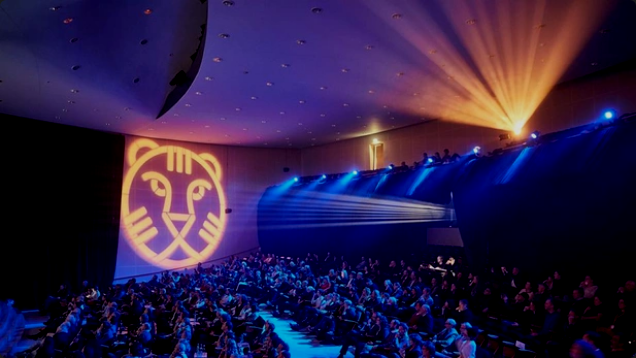Use a single word or phrase to answer the following:
What is the mood of the audience?

Engaged